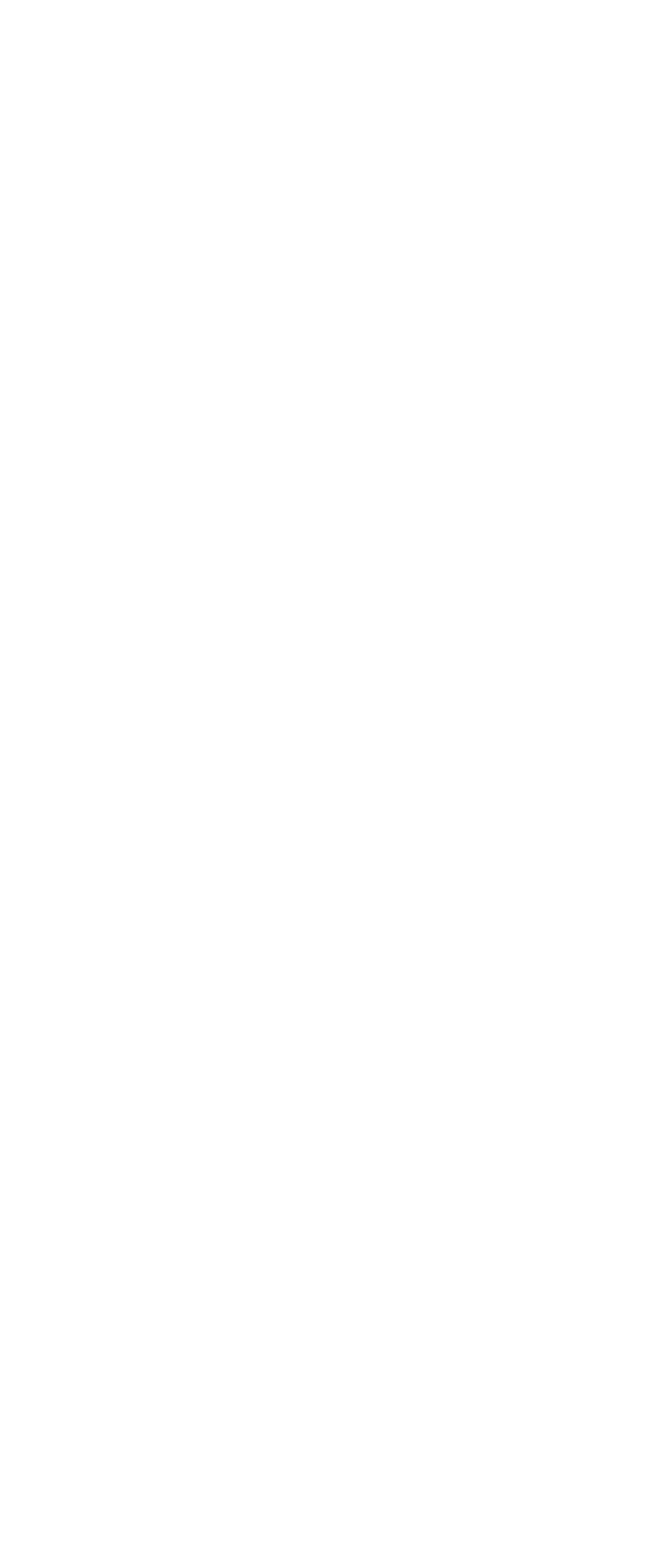Please predict the bounding box coordinates (top-left x, top-left y, bottom-right x, bottom-right y) for the UI element in the screenshot that fits the description: parent_node: Ikea

[0.0, 0.635, 1.0, 0.722]